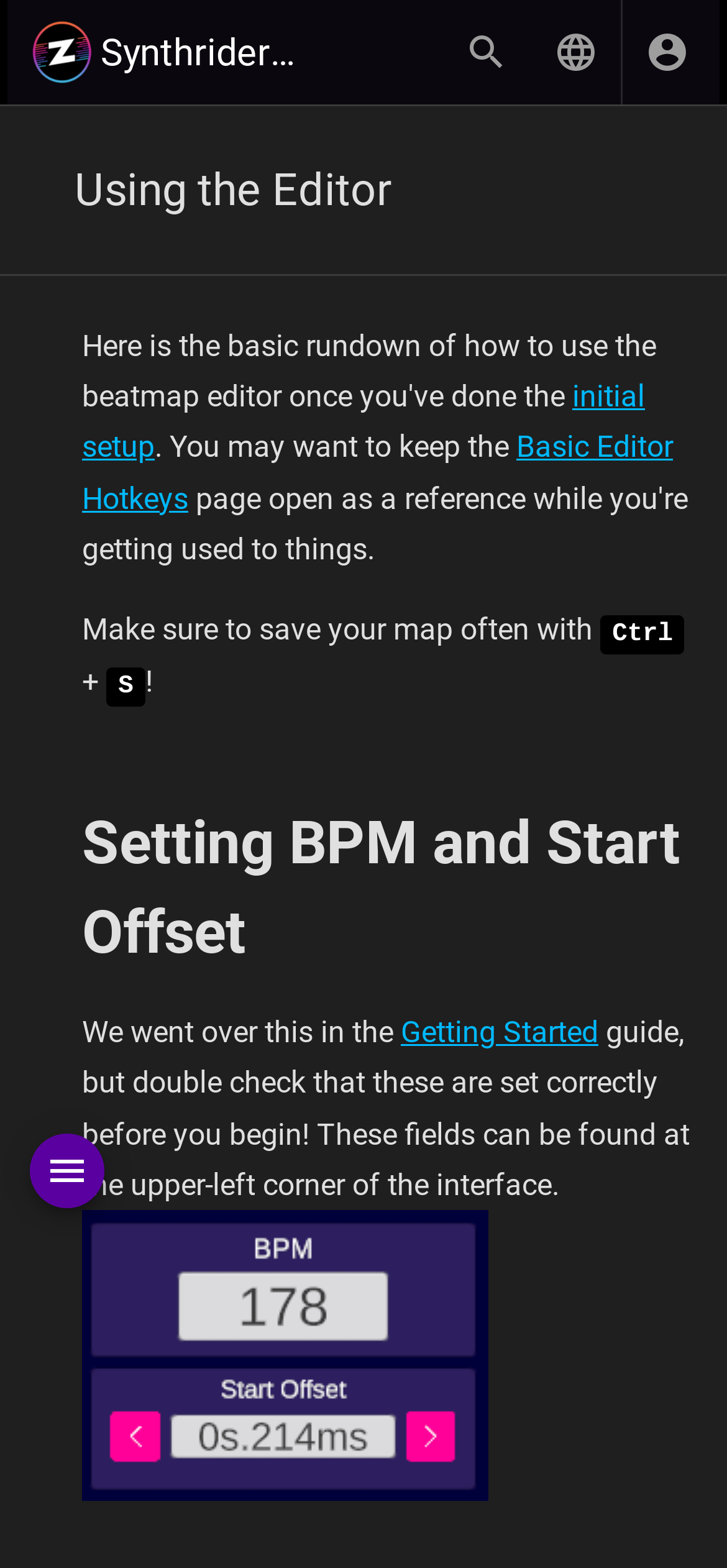What is the first step in using the editor?
From the image, provide a succinct answer in one word or a short phrase.

Initial setup